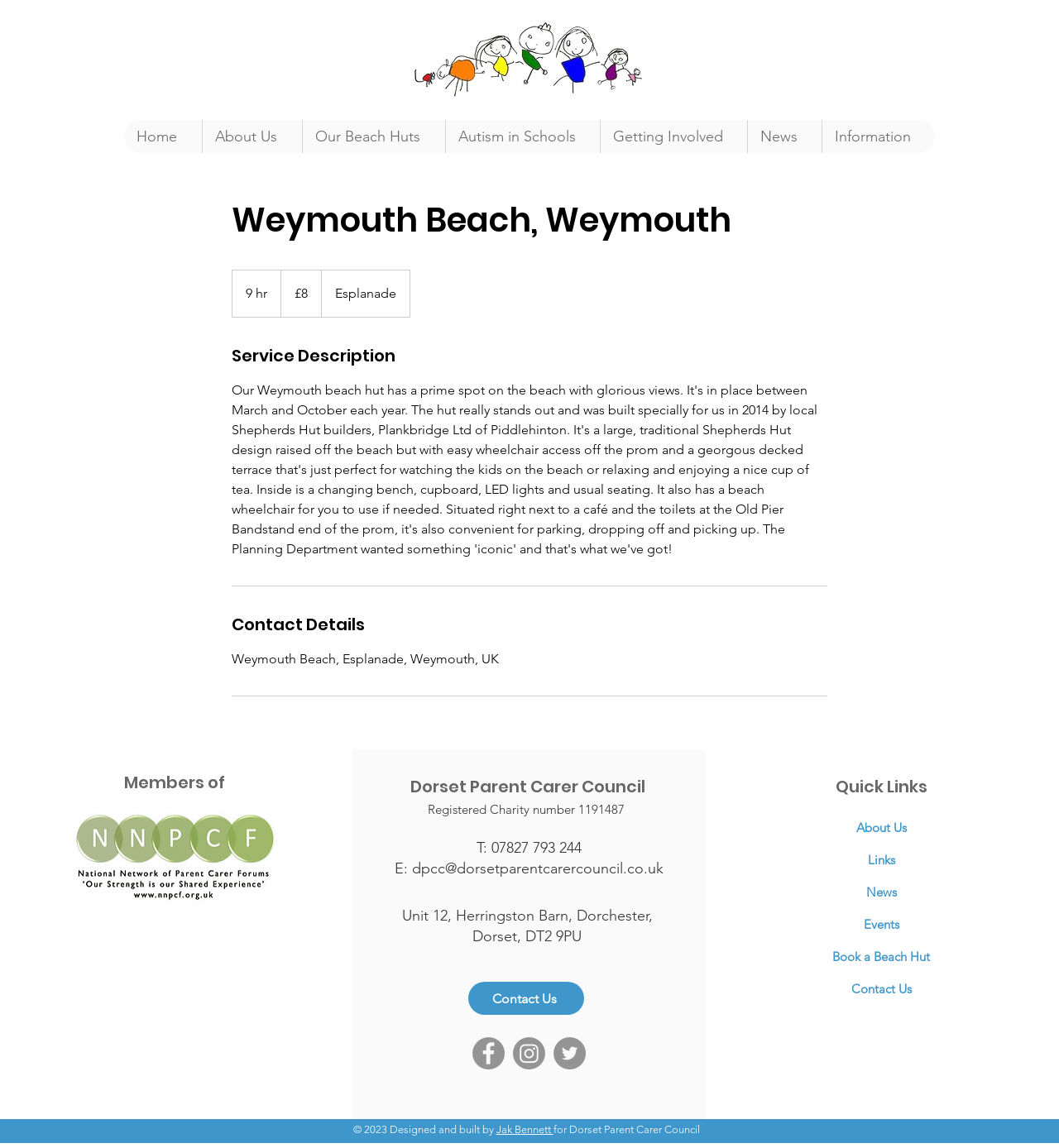What social media platforms are listed in the Social Bar?
Please look at the screenshot and answer in one word or a short phrase.

Facebook, Instagram, Twitter